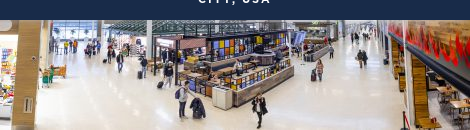Describe all the elements in the image extensively.

The image showcases a vibrant interior view of Kansas City International Airport, situated in Kansas City, USA. The scene is bustling with travelers navigating the spacious terminal, which features smooth white flooring and a modern design. In the foreground, a sleek service area can be seen, filled with various amenities for passengers. The open layout contributes to a welcoming atmosphere, accentuated by large windows allowing natural light to flood the space. This snapshot captures the essence of contemporary airport design, highlighting the functionality and liveliness of Kansas City’s travel hub.